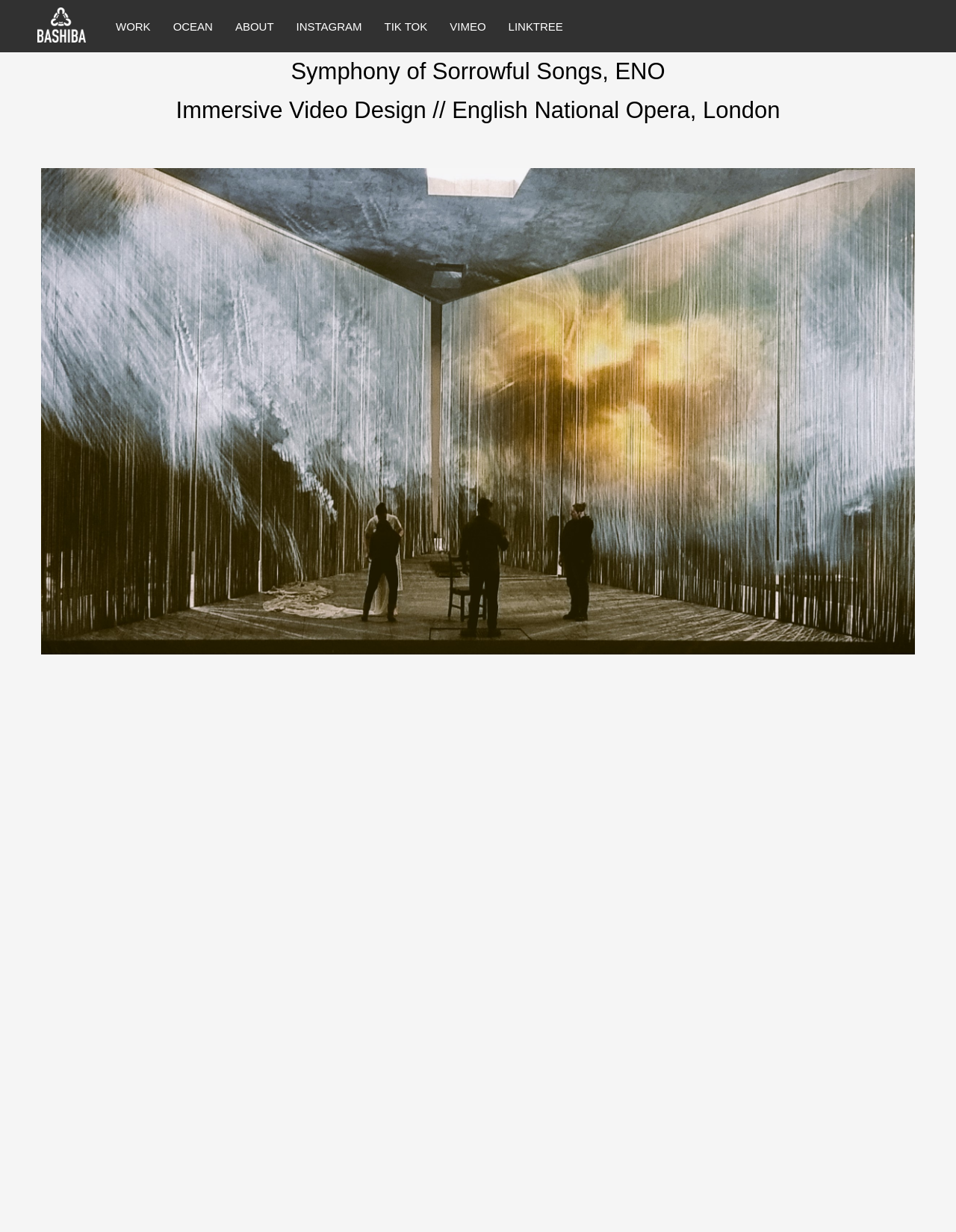What is the name of the soprano in the 2023 cast?
Answer the question with just one word or phrase using the image.

Nicole Chevalier